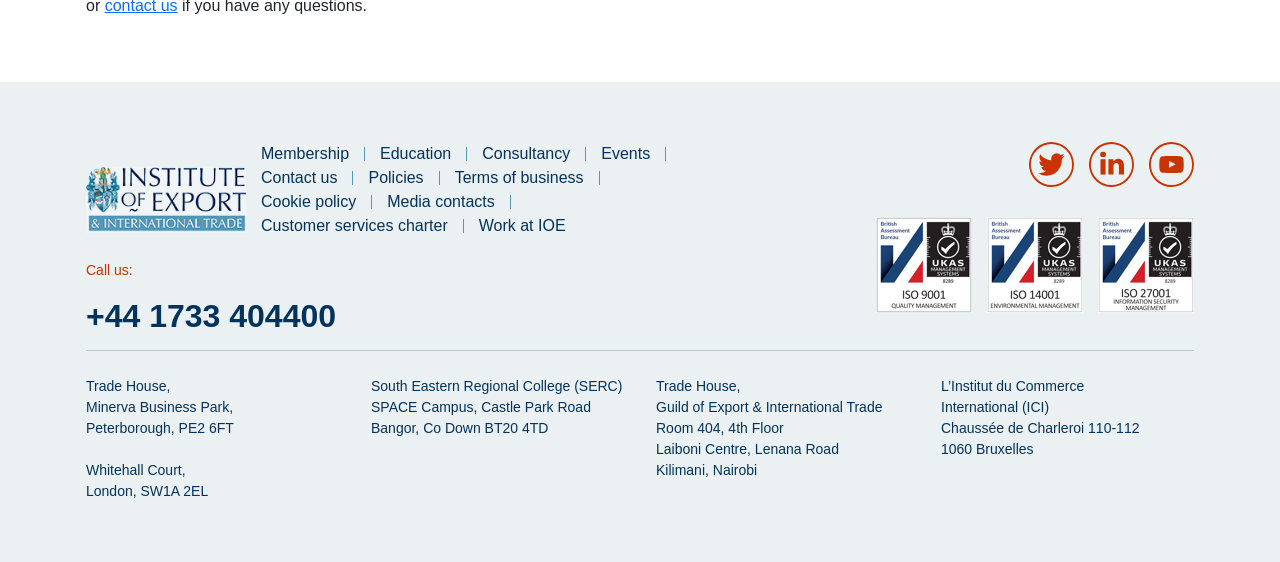Utilize the details in the image to thoroughly answer the following question: What is the name of the organization?

The name of the organization can be determined by looking at the logo link with the text 'IOE Logo' at the top left corner of the webpage.